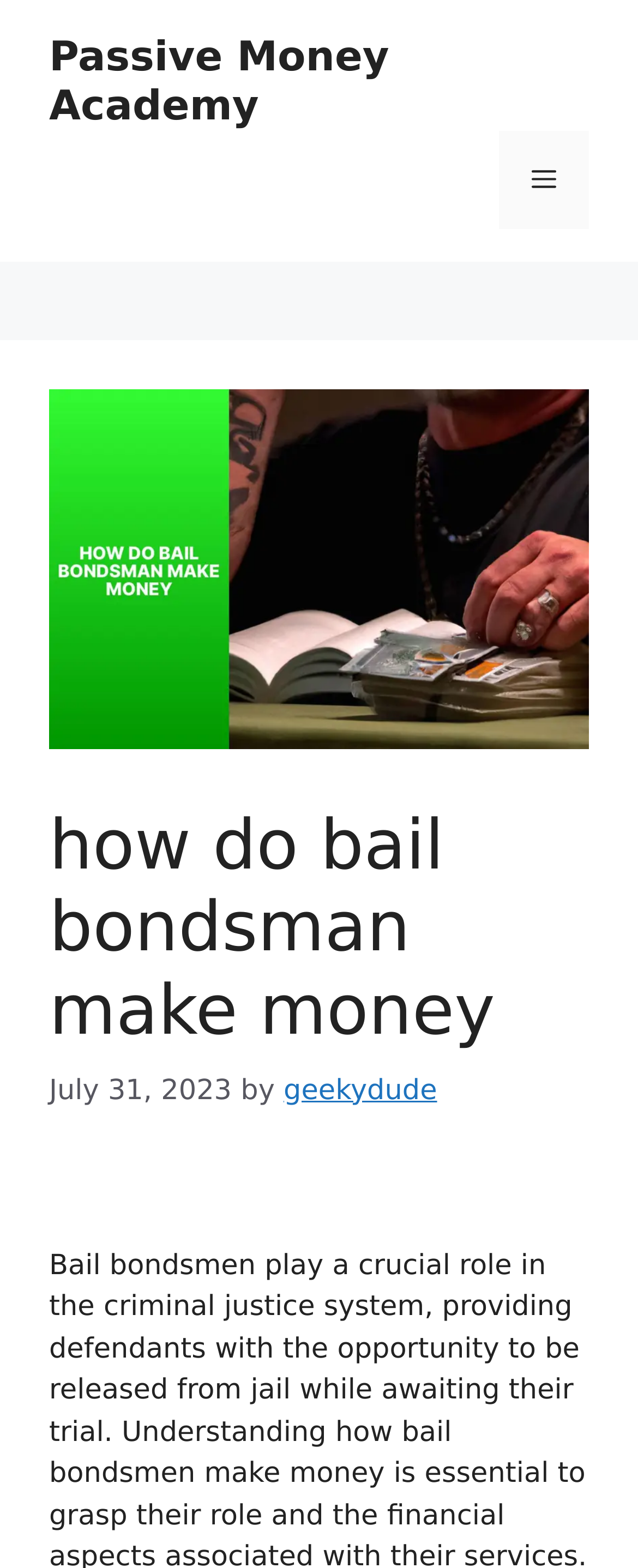Generate a comprehensive description of the webpage content.

The webpage is about understanding how bail bondsmen make money, with a focus on their role in the criminal justice system. At the top of the page, there is a banner that spans the entire width, containing a link to "Passive Money Academy" on the left side and a navigation toggle button on the right side. 

Below the banner, there is a header section that occupies most of the page's width. It contains a heading that reads "how do bail bondsman make money" in a prominent font size. Underneath the heading, there is a timestamp indicating that the content was published on "July 31, 2023", followed by the author's name "geekydude" in a smaller font size.